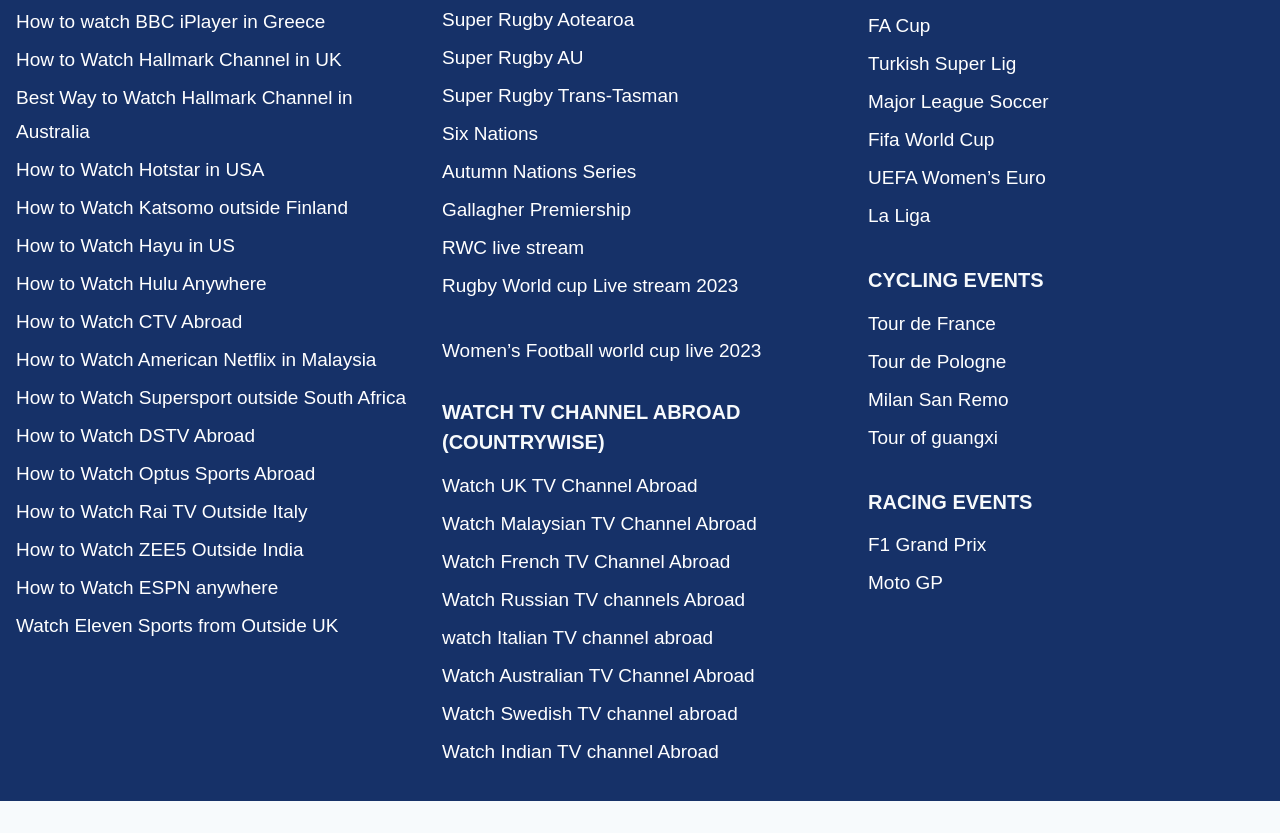Can you provide the bounding box coordinates for the element that should be clicked to implement the instruction: "Explore how to watch Hallmark Channel in UK"?

[0.012, 0.049, 0.322, 0.095]